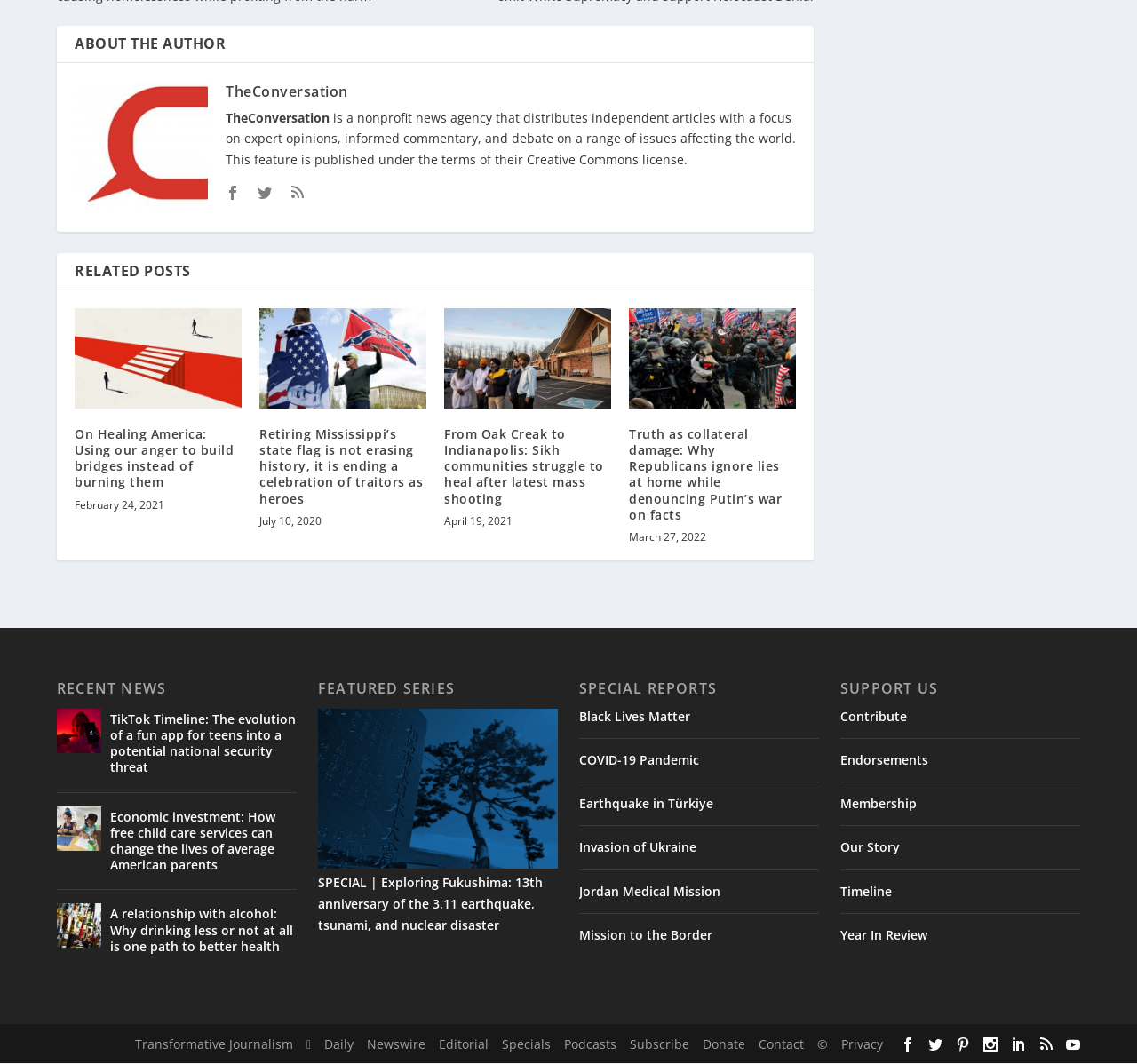Find the bounding box coordinates of the area to click in order to follow the instruction: "Read the article 'On Healing America: Using our anger to build bridges instead of burning them'".

[0.066, 0.279, 0.212, 0.373]